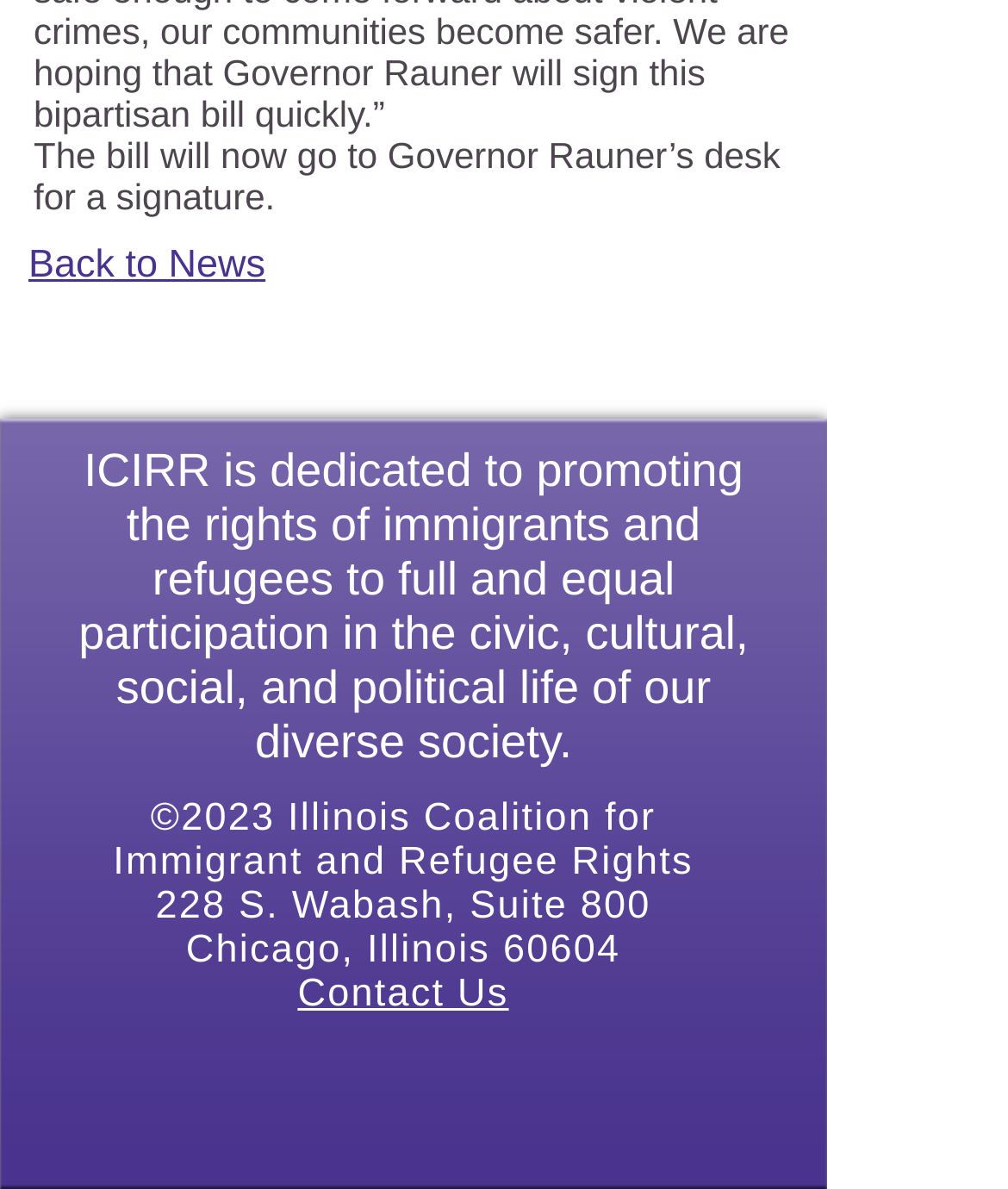Locate the bounding box coordinates of the UI element described by: "aria-label="Twitter Social Icon"". Provide the coordinates as four float numbers between 0 and 1, formatted as [left, top, right, bottom].

[0.2, 0.893, 0.259, 0.943]